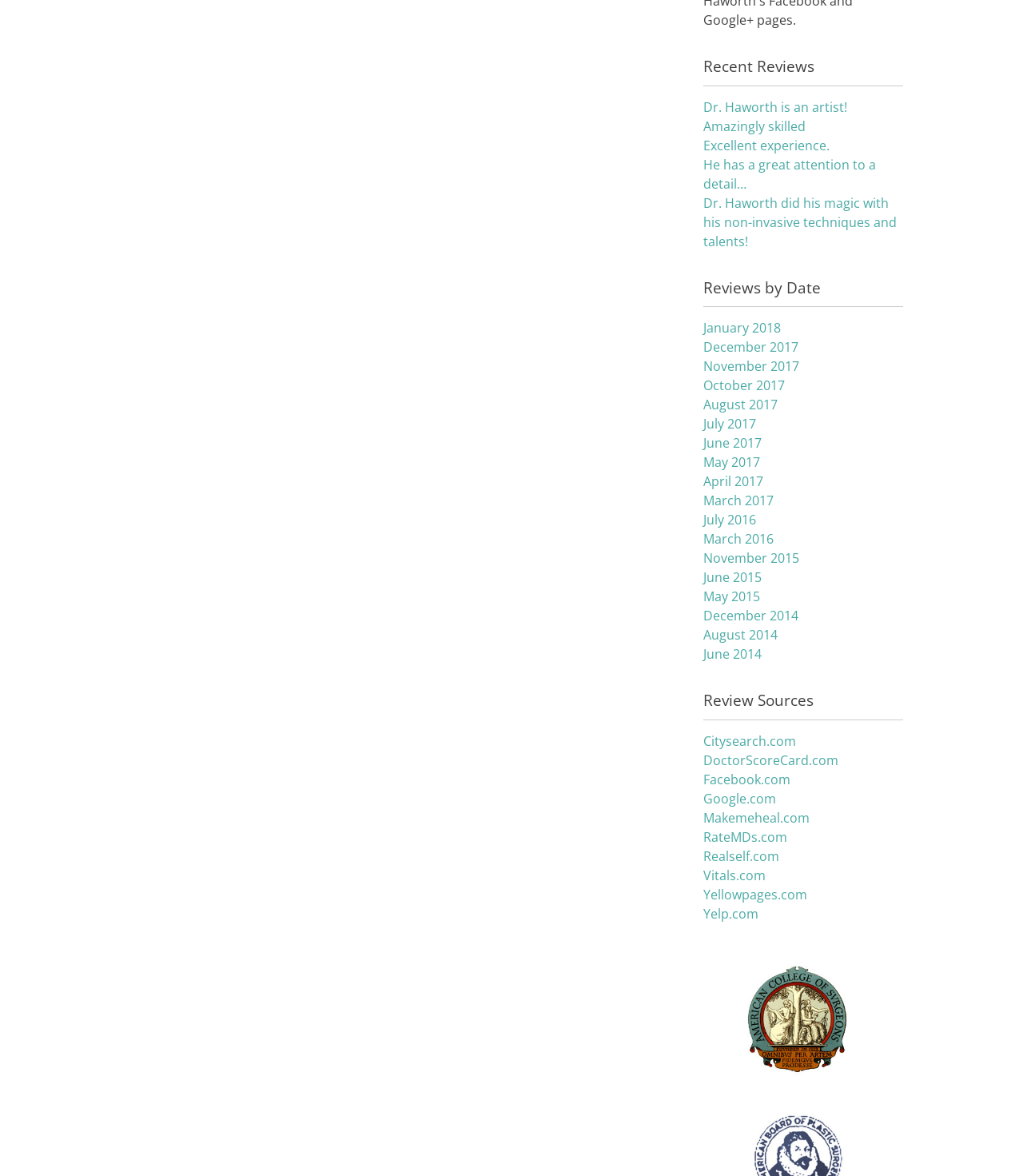Can you determine the bounding box coordinates of the area that needs to be clicked to fulfill the following instruction: "Read recent reviews"?

[0.688, 0.047, 0.883, 0.073]